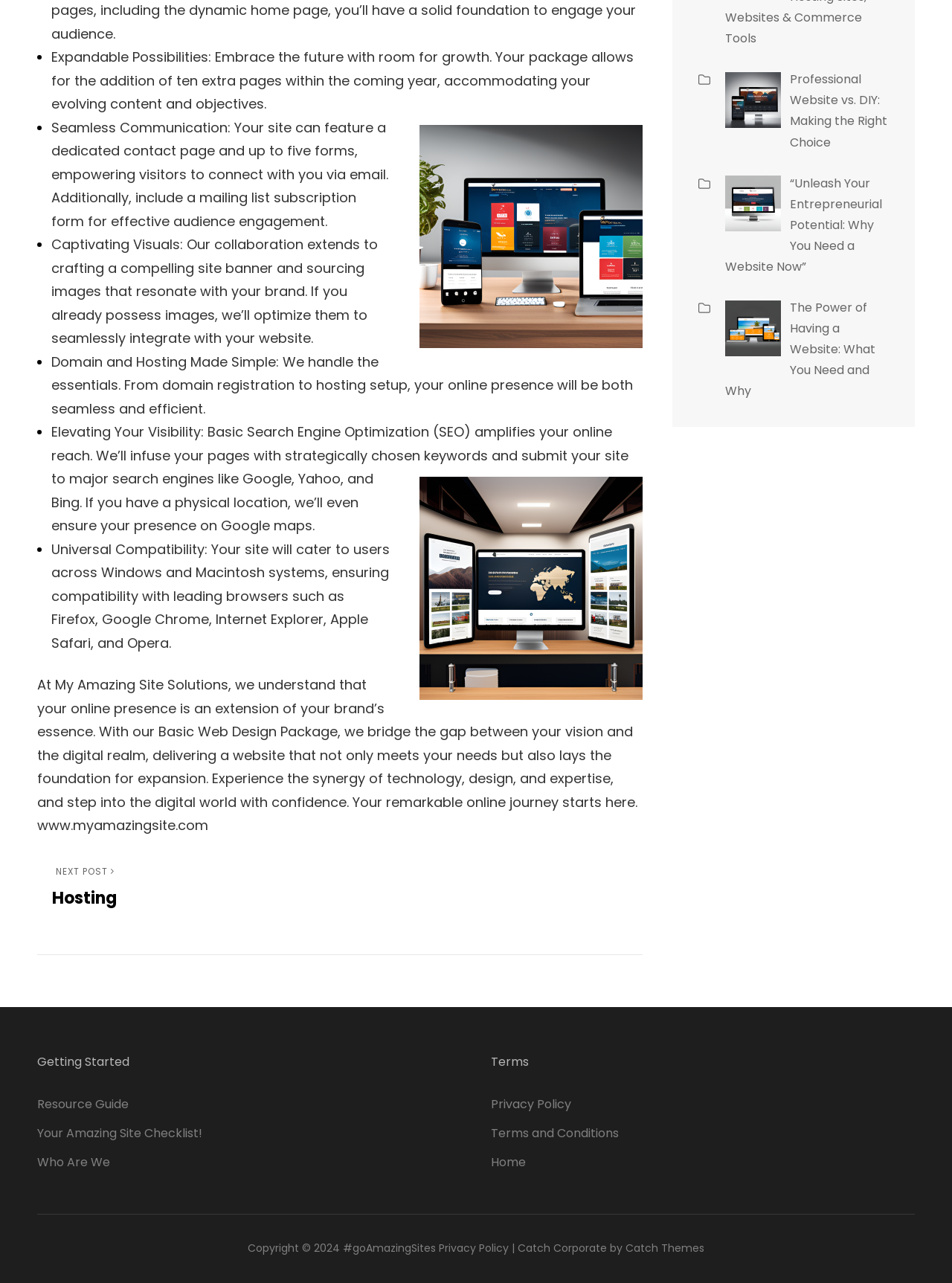How many forms can be included on the contact page?
Please elaborate on the answer to the question with detailed information.

According to the webpage, the Basic Web Design Package allows for a dedicated contact page with up to five forms, enabling visitors to connect with the website owner via email.